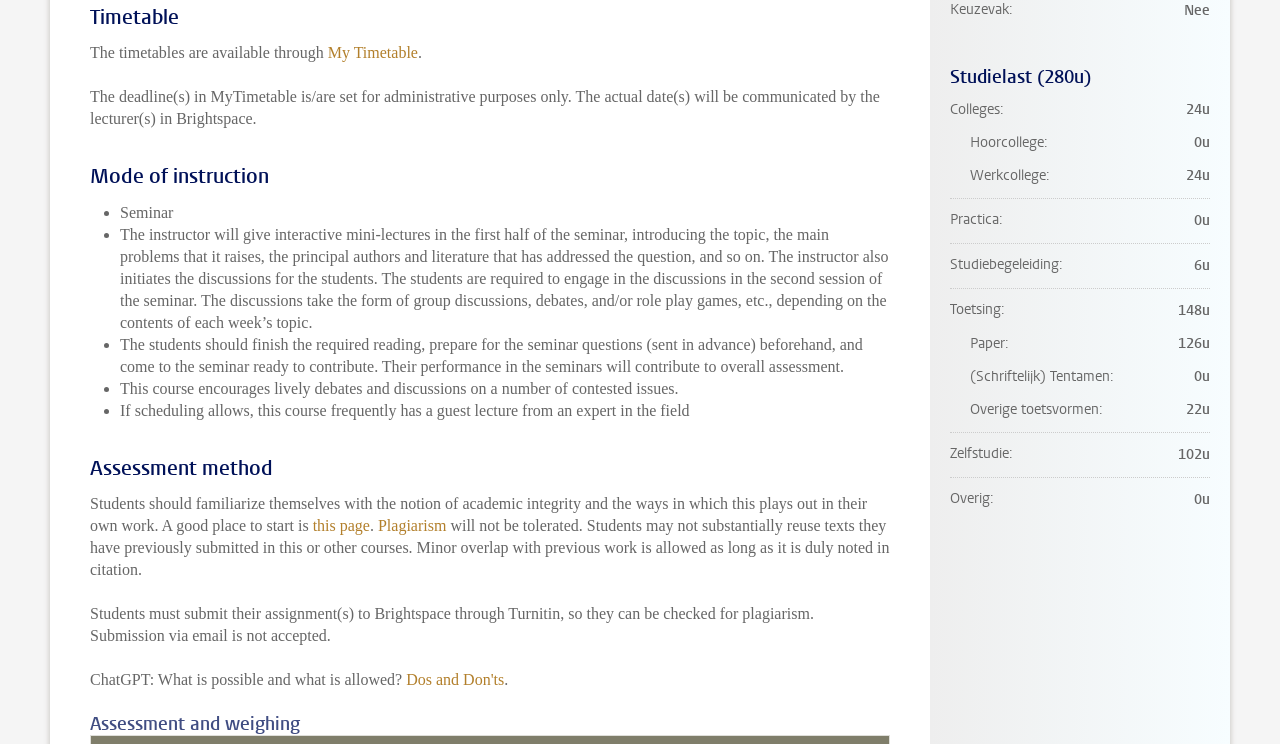Using the elements shown in the image, answer the question comprehensively: What is the purpose of submitting assignments to Brightspace?

According to the webpage, students must submit their assignments to Brightspace through Turnitin, which is a plagiarism detection tool, to check for plagiarism and ensure academic integrity.